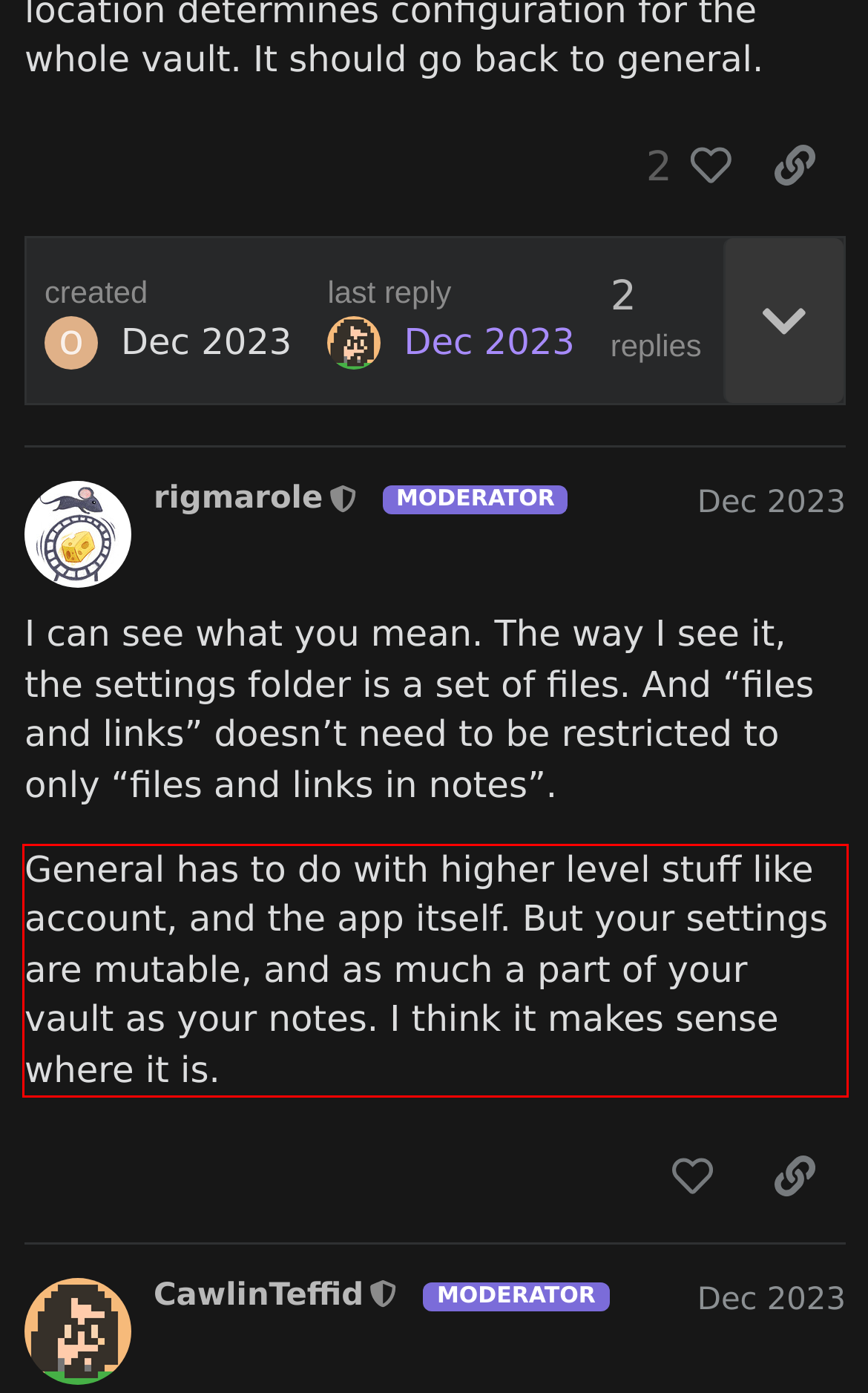You are given a screenshot with a red rectangle. Identify and extract the text within this red bounding box using OCR.

General has to do with higher level stuff like account, and the app itself. But your settings are mutable, and as much a part of your vault as your notes. I think it makes sense where it is.